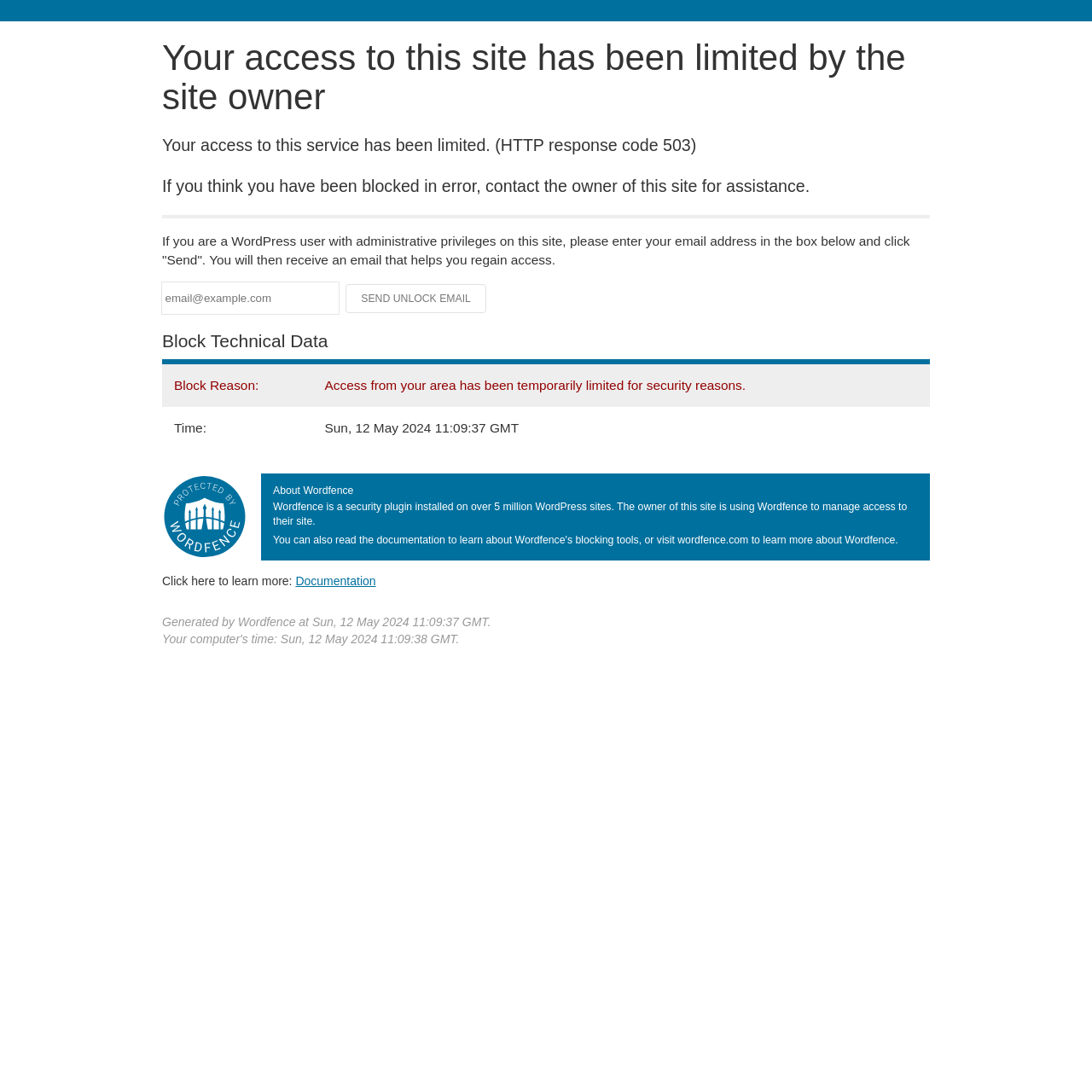How many WordPress sites use Wordfence?
Refer to the image and respond with a one-word or short-phrase answer.

Over 5 million